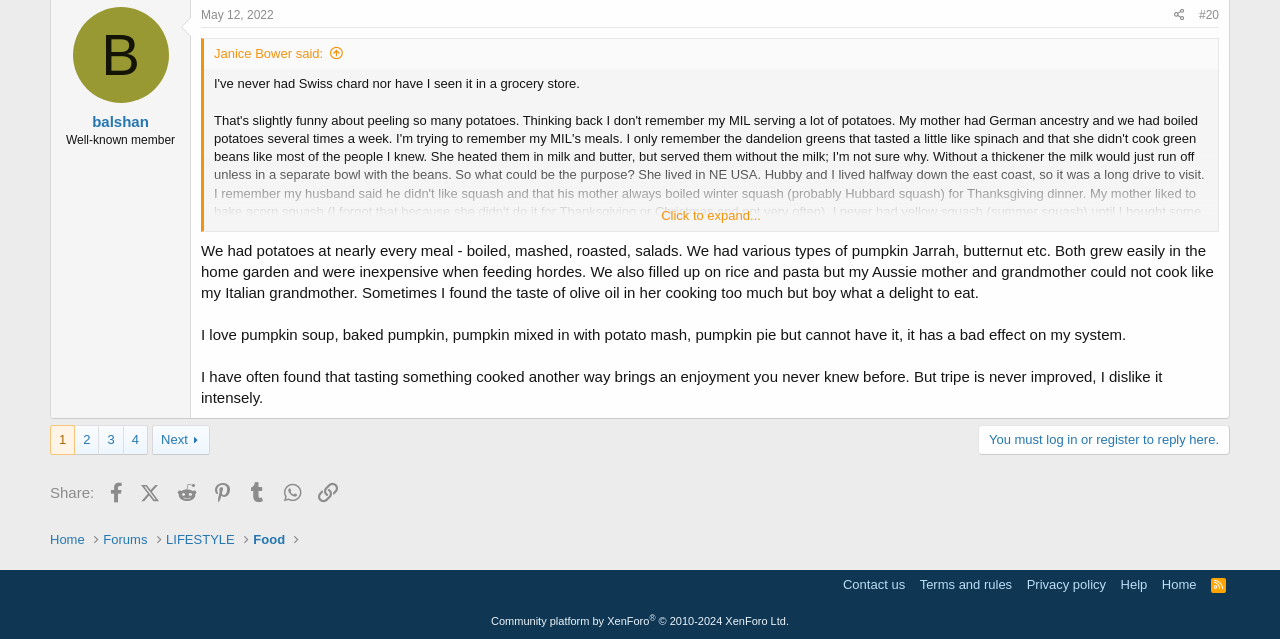Using the description "Privacy policy", predict the bounding box of the relevant HTML element.

[0.799, 0.899, 0.867, 0.929]